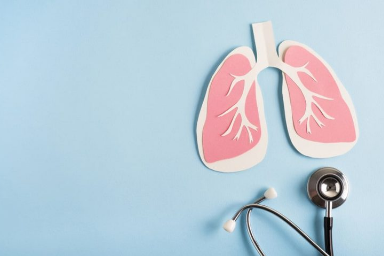Answer this question in one word or a short phrase: What is the main topic related to the image?

lung health